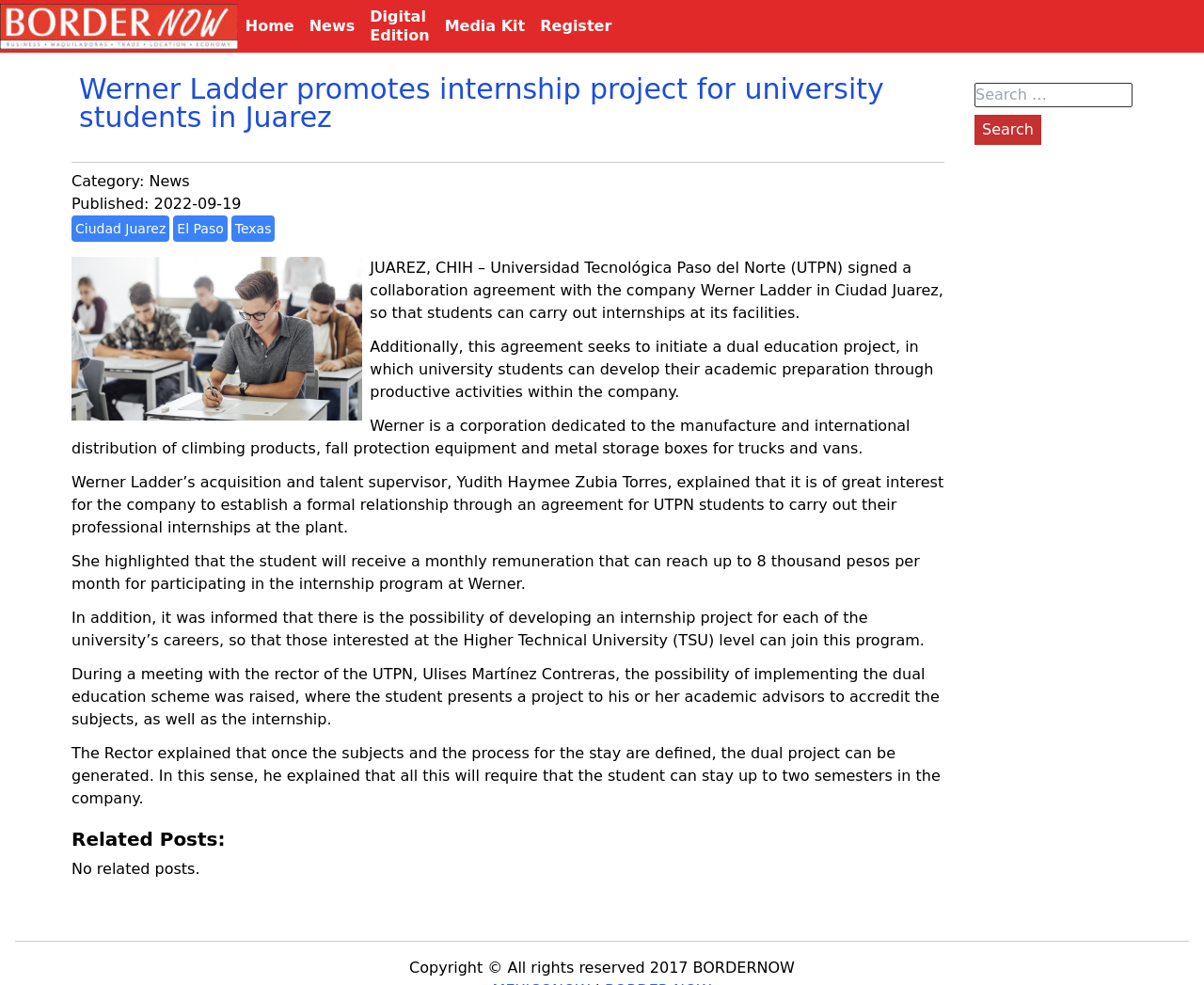Provide the bounding box coordinates of the HTML element this sentence describes: "<img src="http://www.border-now.com/images/logo.jpg" alt="Border-Now">".

[0.0, 0.003, 0.197, 0.05]